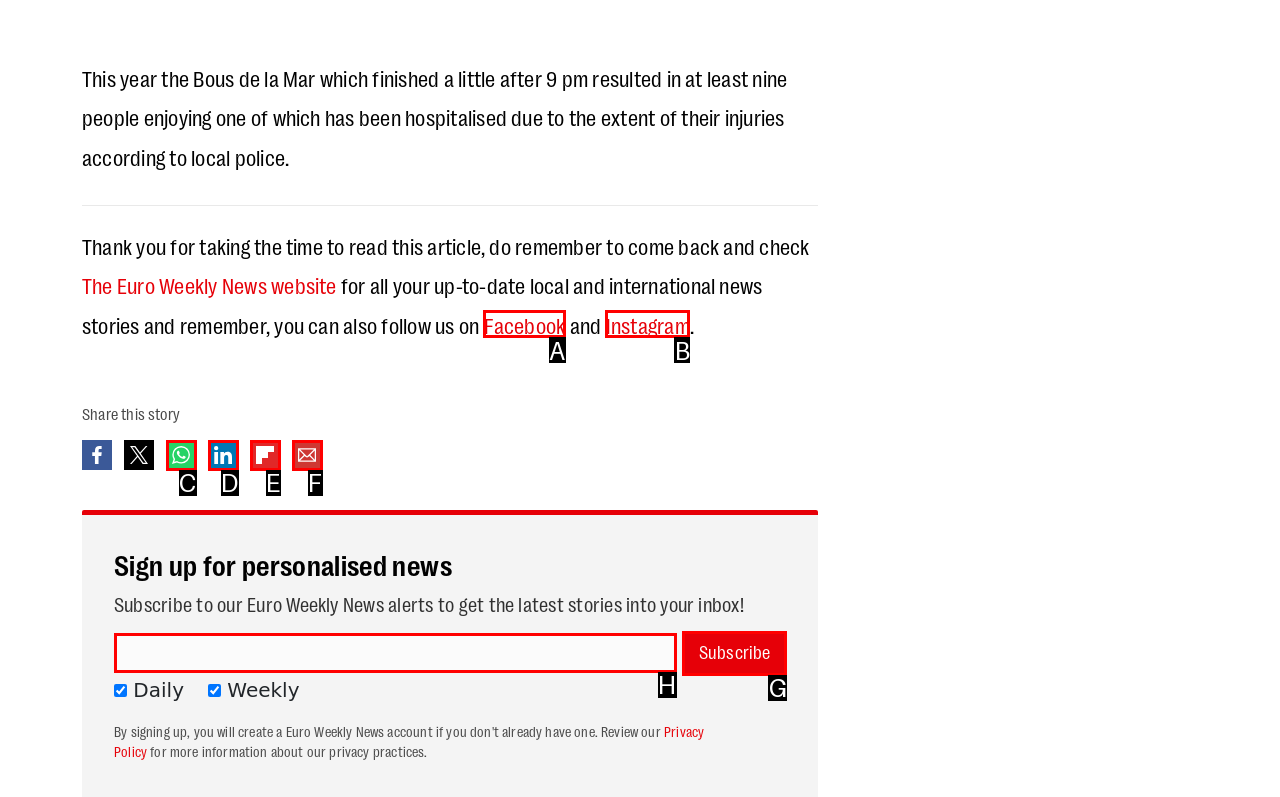Tell me the letter of the option that corresponds to the description: value="Subscribe"
Answer using the letter from the given choices directly.

G